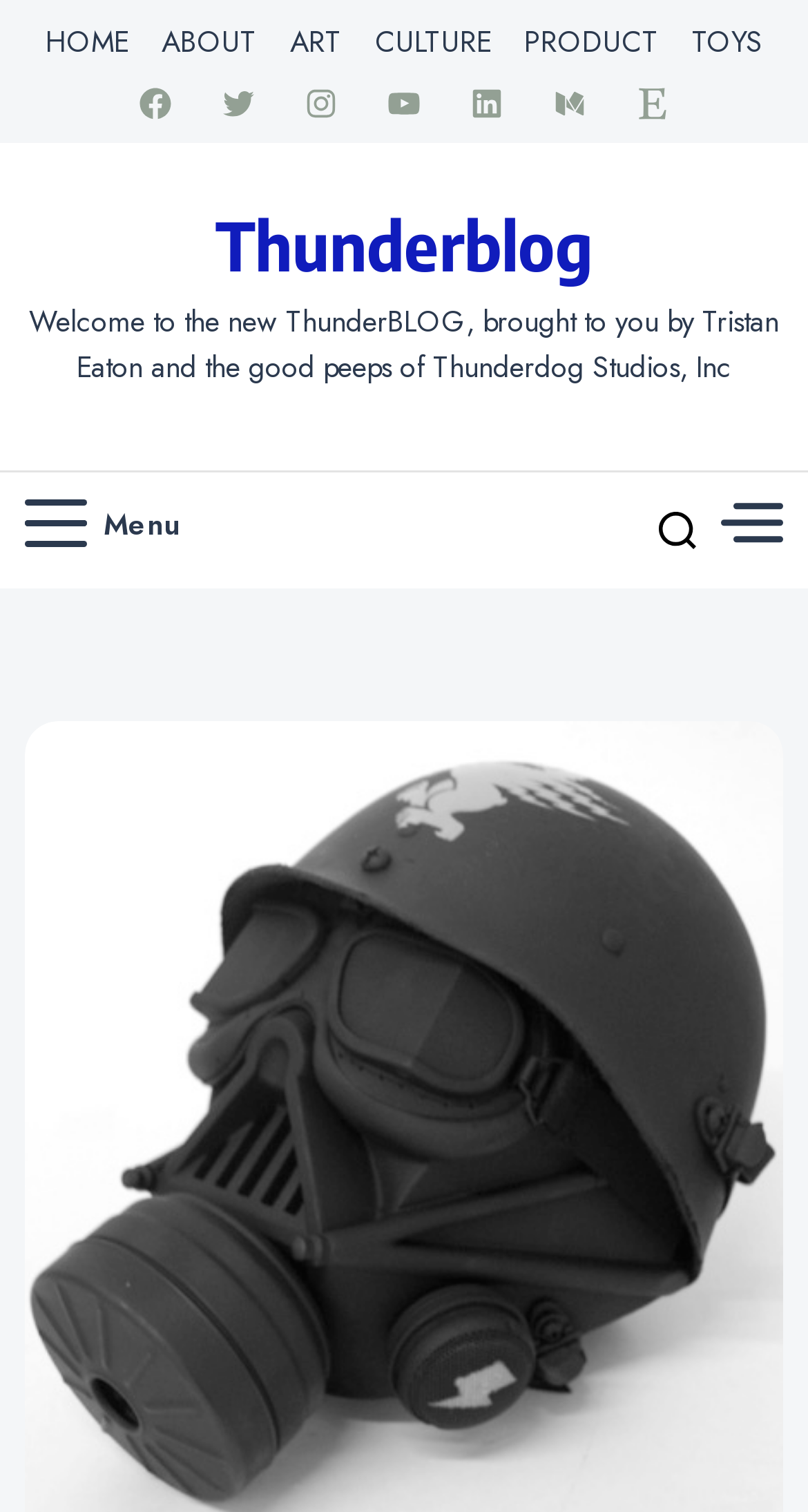Is there a menu on the webpage? Using the information from the screenshot, answer with a single word or phrase.

Yes